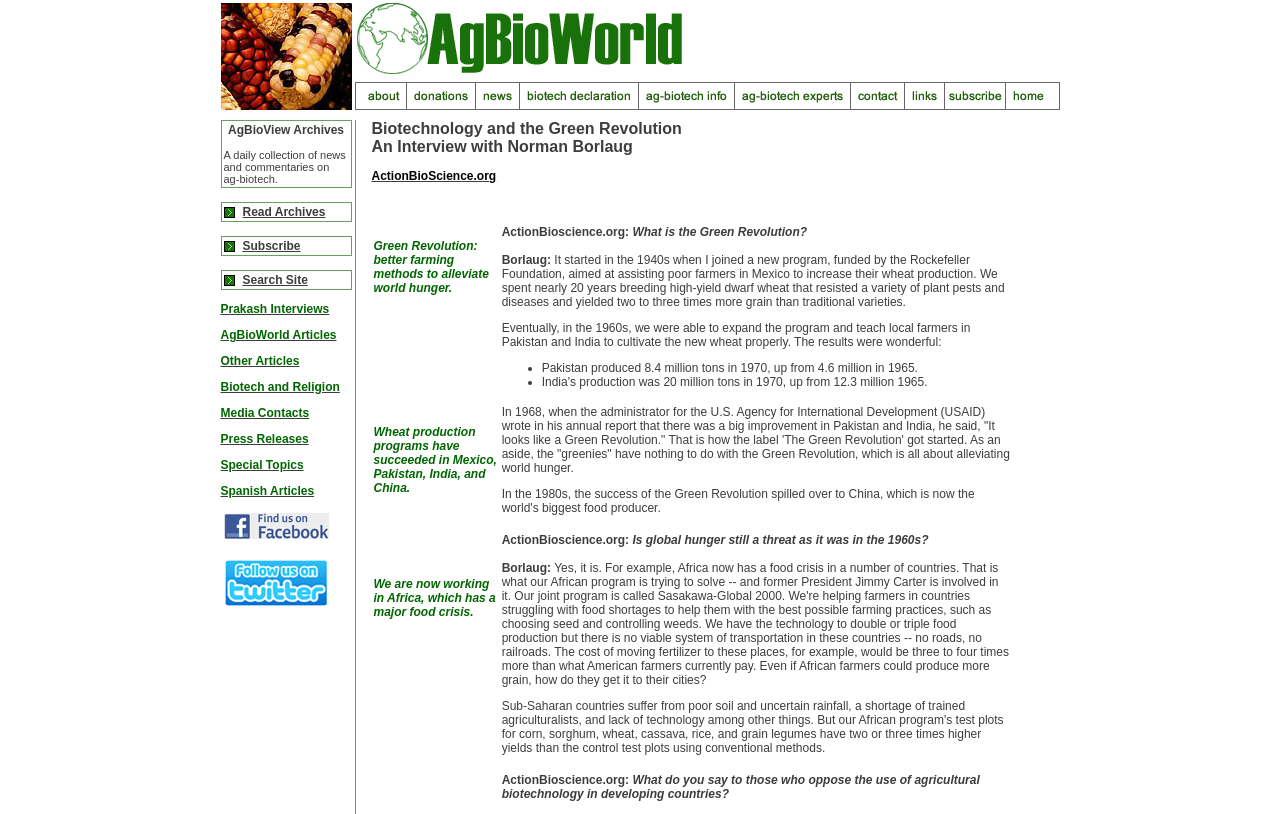Based on the element description: "Cookie Policy", identify the bounding box coordinates for this UI element. The coordinates must be four float numbers between 0 and 1, listed as [left, top, right, bottom].

None